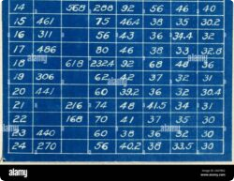What is the purpose of this type of data presentation?
Please craft a detailed and exhaustive response to the question.

According to the caption, this type of data presentation is common in analysis reports, studies, or academic resources, where clarity and comparison of numerical values are essential.